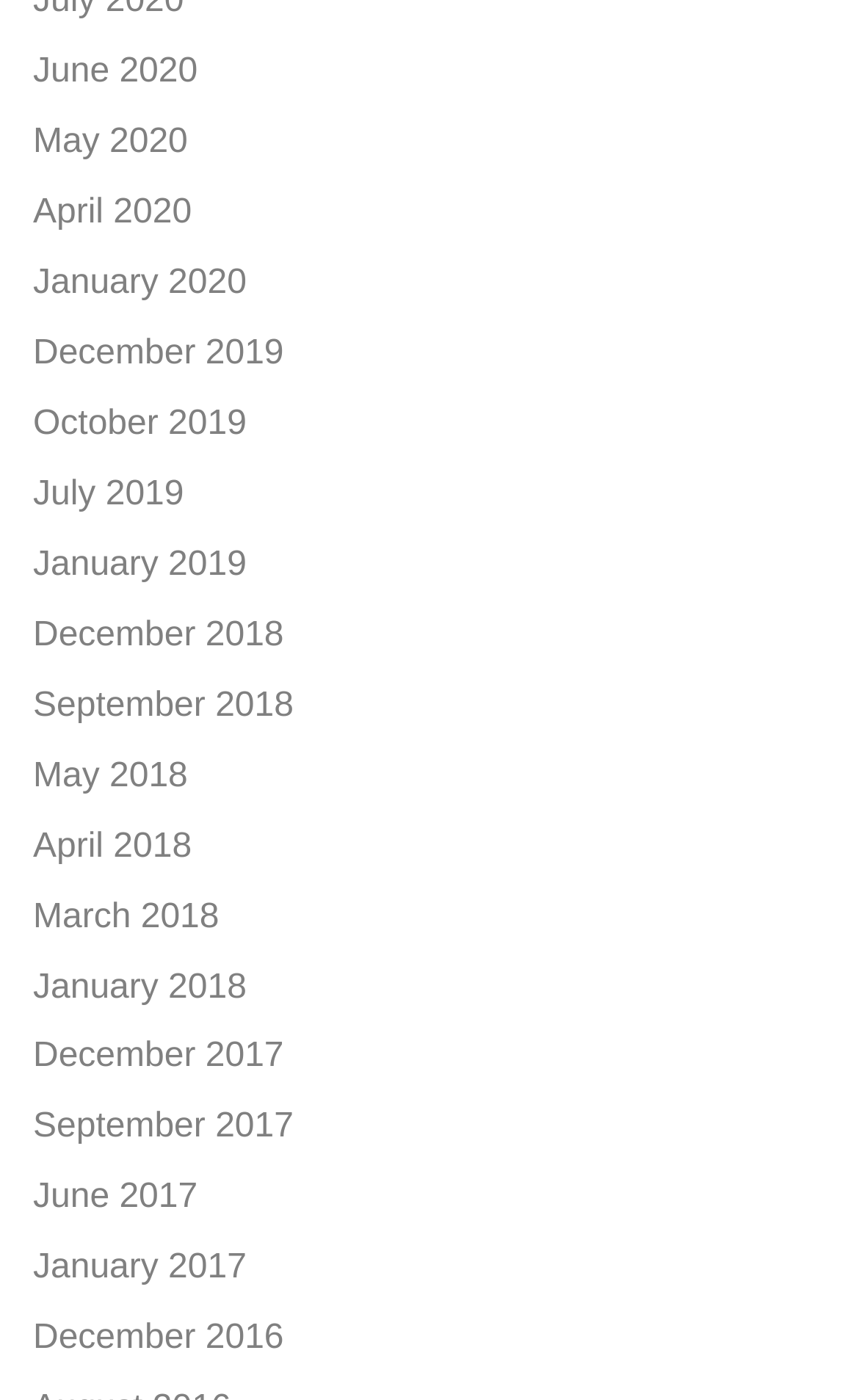Can you determine the bounding box coordinates of the area that needs to be clicked to fulfill the following instruction: "view December 2019"?

[0.038, 0.239, 0.33, 0.266]